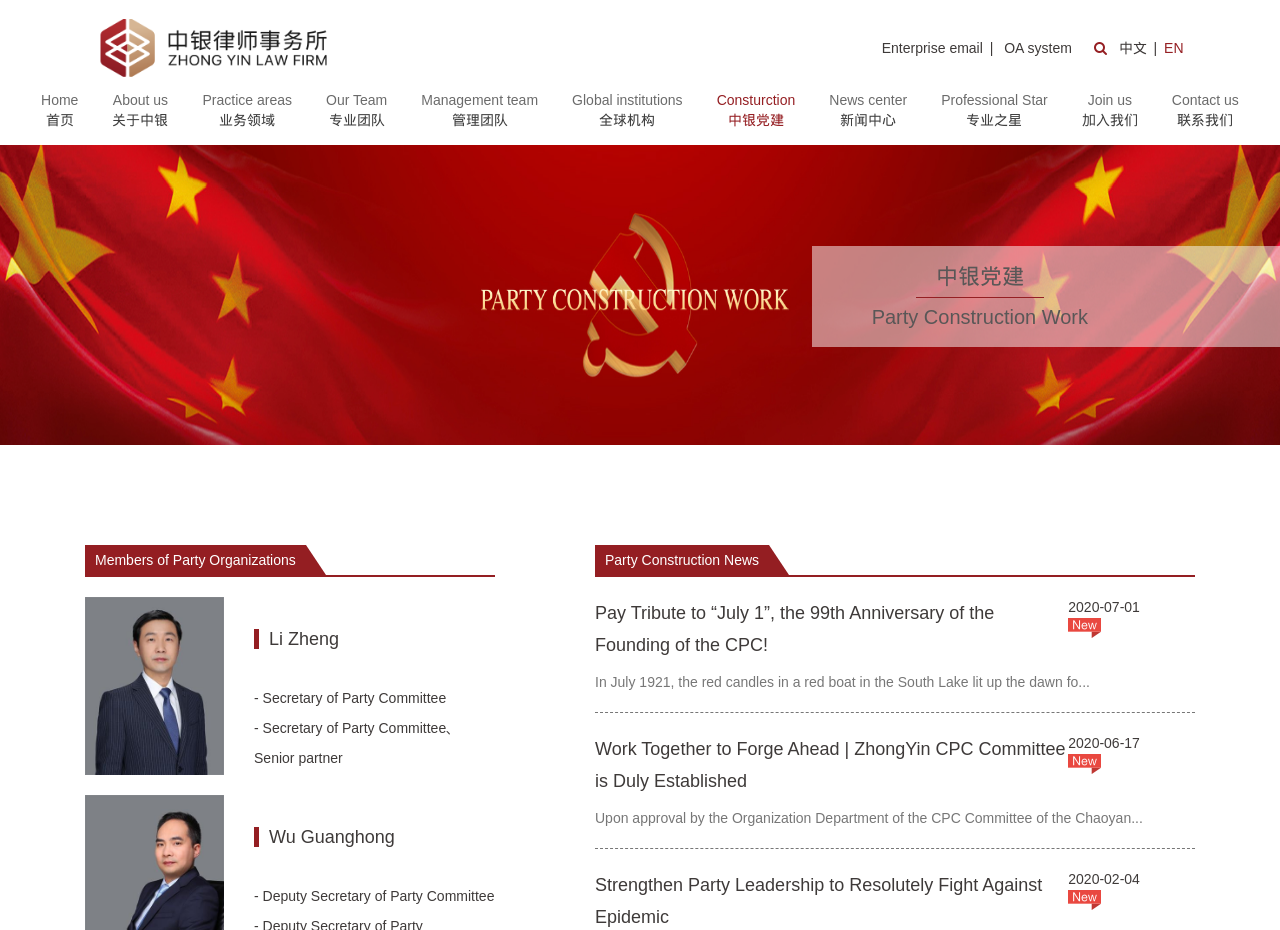Can you determine the bounding box coordinates of the area that needs to be clicked to fulfill the following instruction: "Read Party Construction News"?

[0.473, 0.594, 0.593, 0.611]